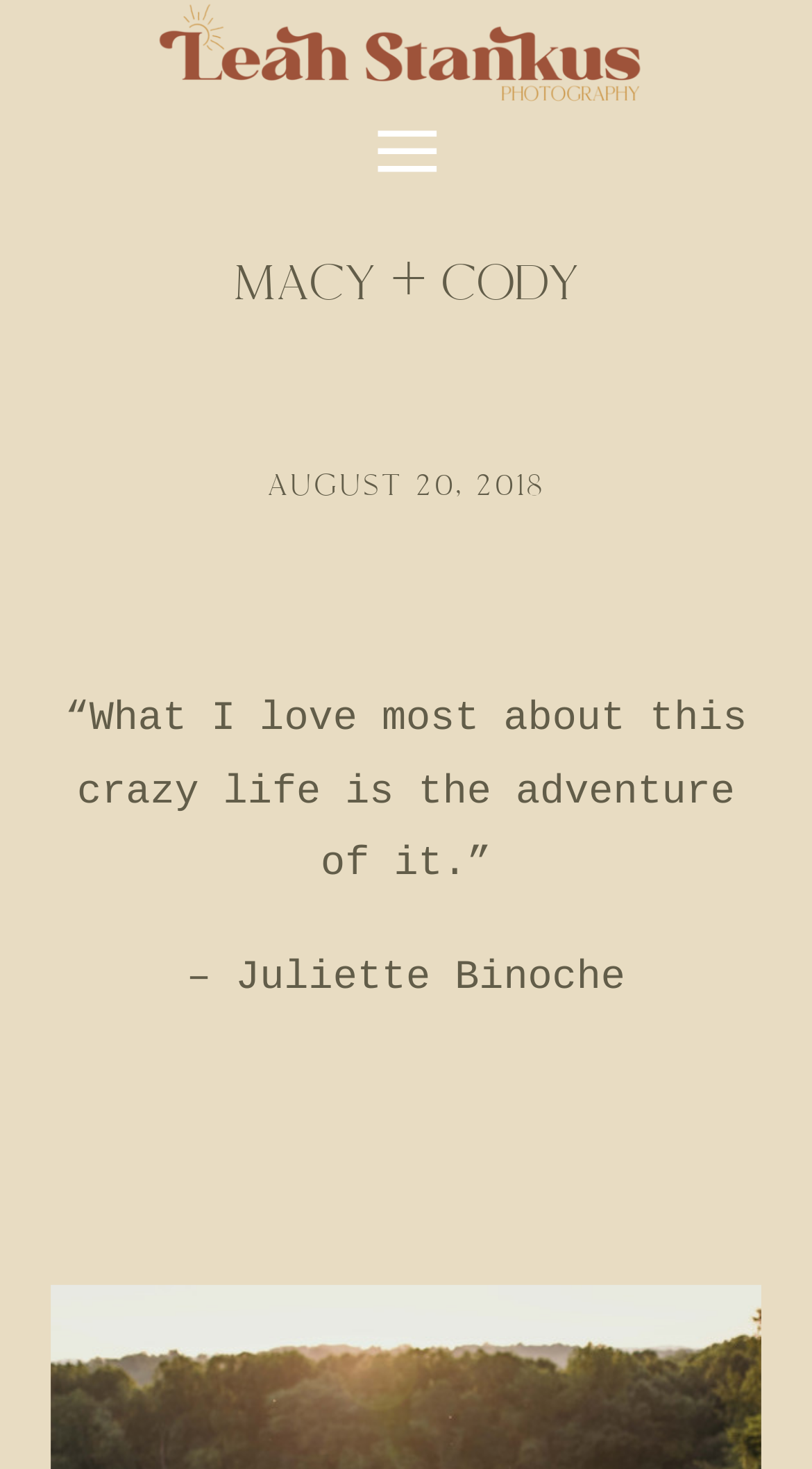Identify the title of the webpage and provide its text content.

MACY + CODY